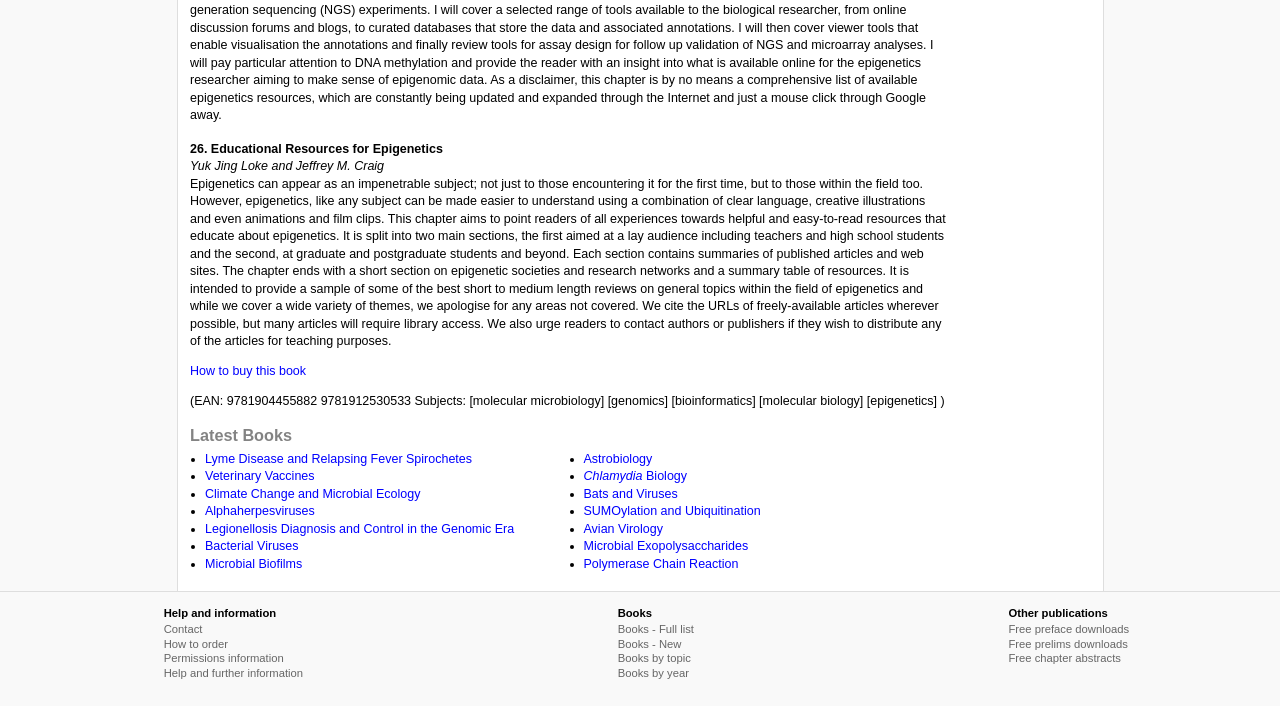Please identify the bounding box coordinates of the element's region that needs to be clicked to fulfill the following instruction: "Explore 'Lyme Disease and Relapsing Fever Spirochetes'". The bounding box coordinates should consist of four float numbers between 0 and 1, i.e., [left, top, right, bottom].

[0.16, 0.64, 0.369, 0.66]